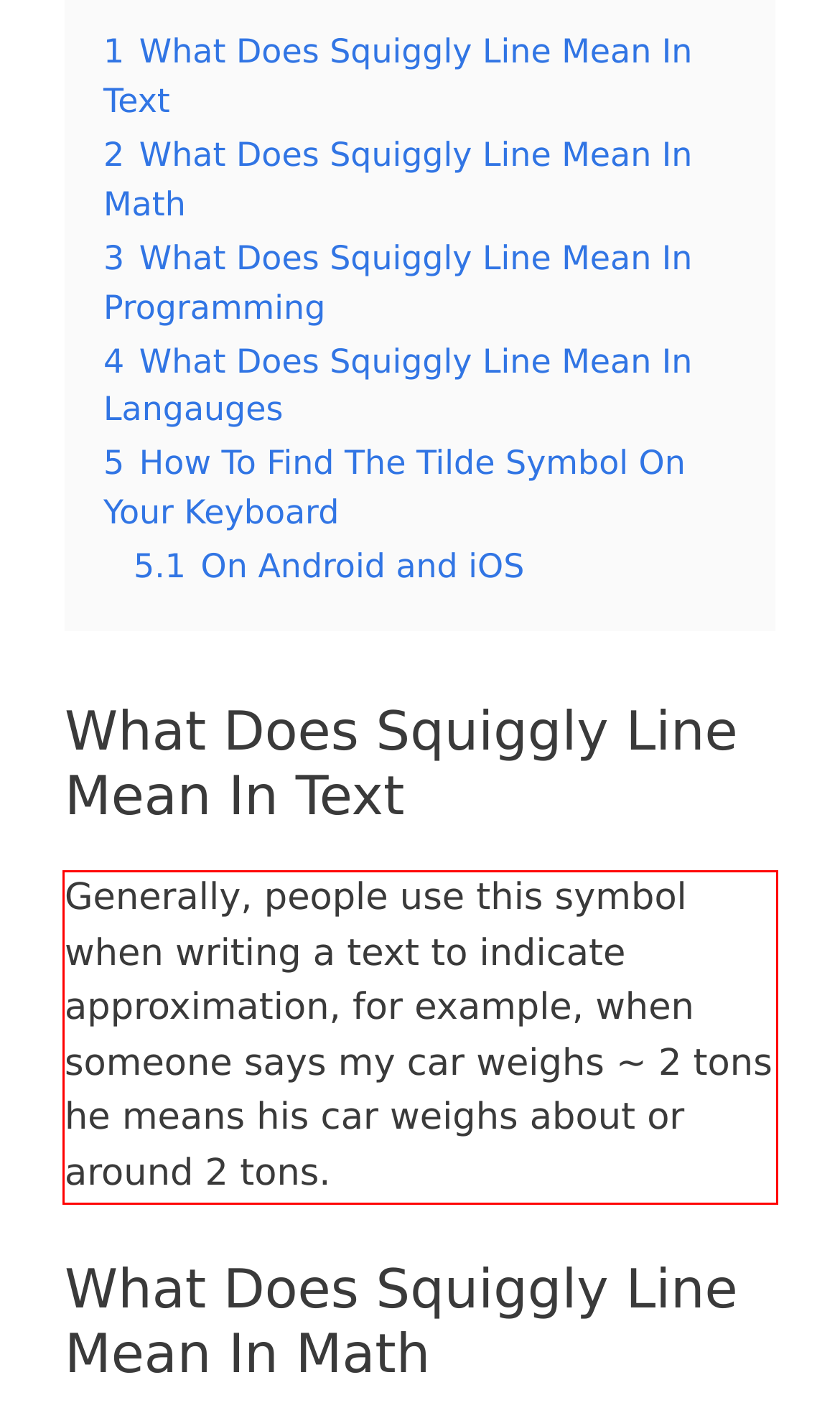You have a screenshot of a webpage with a red bounding box. Identify and extract the text content located inside the red bounding box.

Generally, people use this symbol when writing a text to indicate approximation, for example, when someone says my car weighs ~ 2 tons he means his car weighs about or around 2 tons.